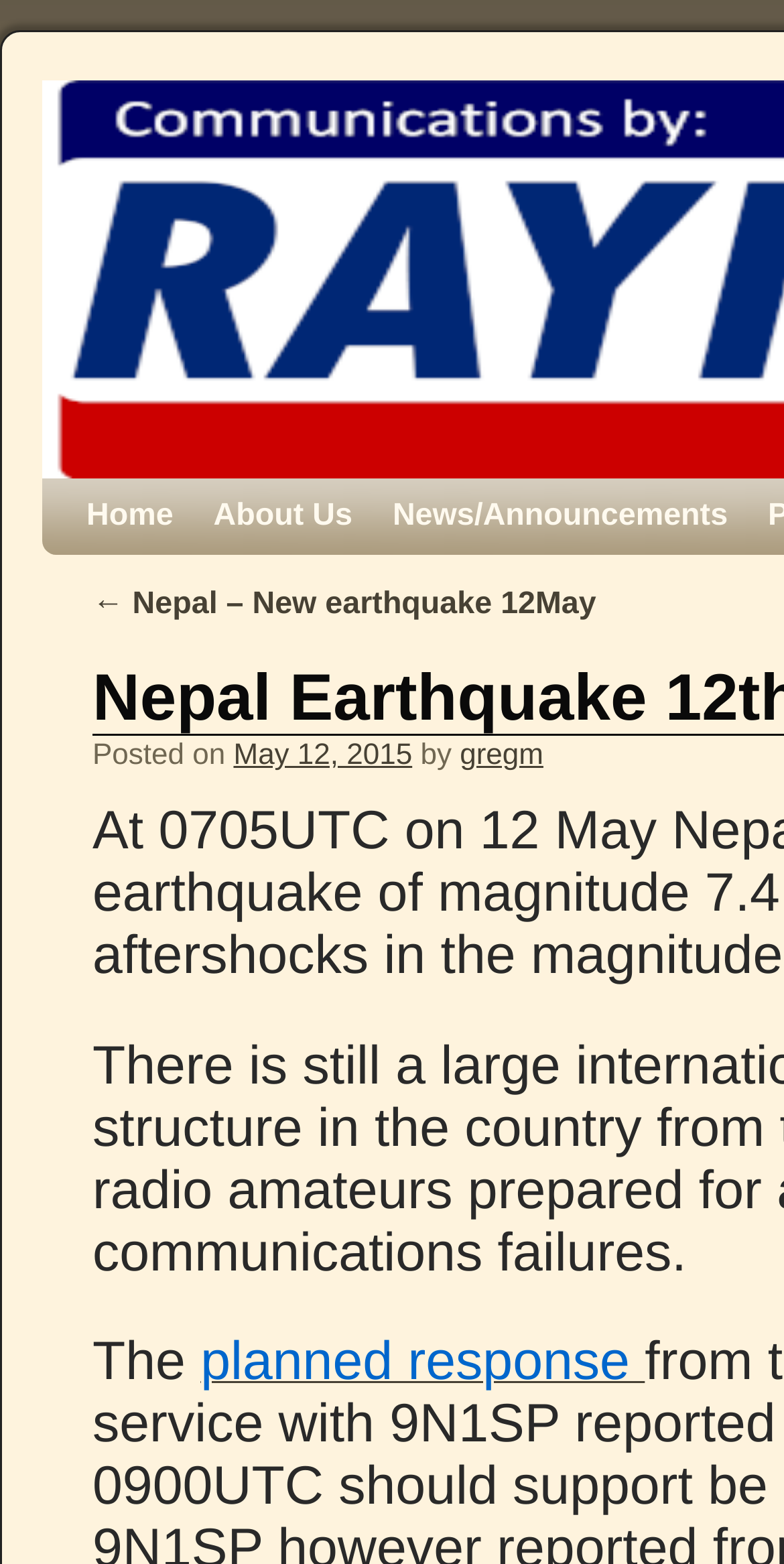Give the bounding box coordinates for this UI element: "Menu". The coordinates should be four float numbers between 0 and 1, arranged as [left, top, right, bottom].

None